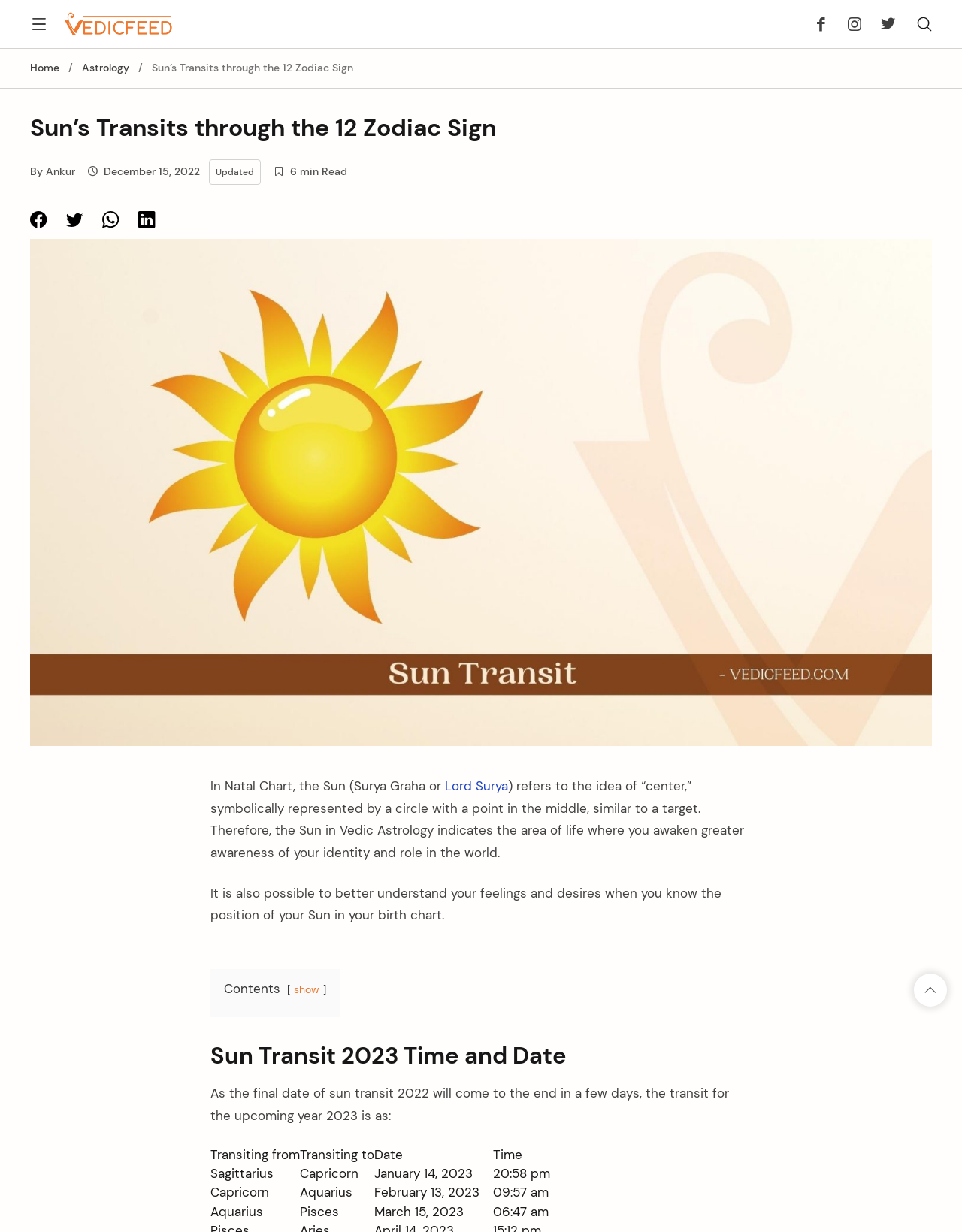Please extract the webpage's main title and generate its text content.

Sun’s Transits through the 12 Zodiac Sign